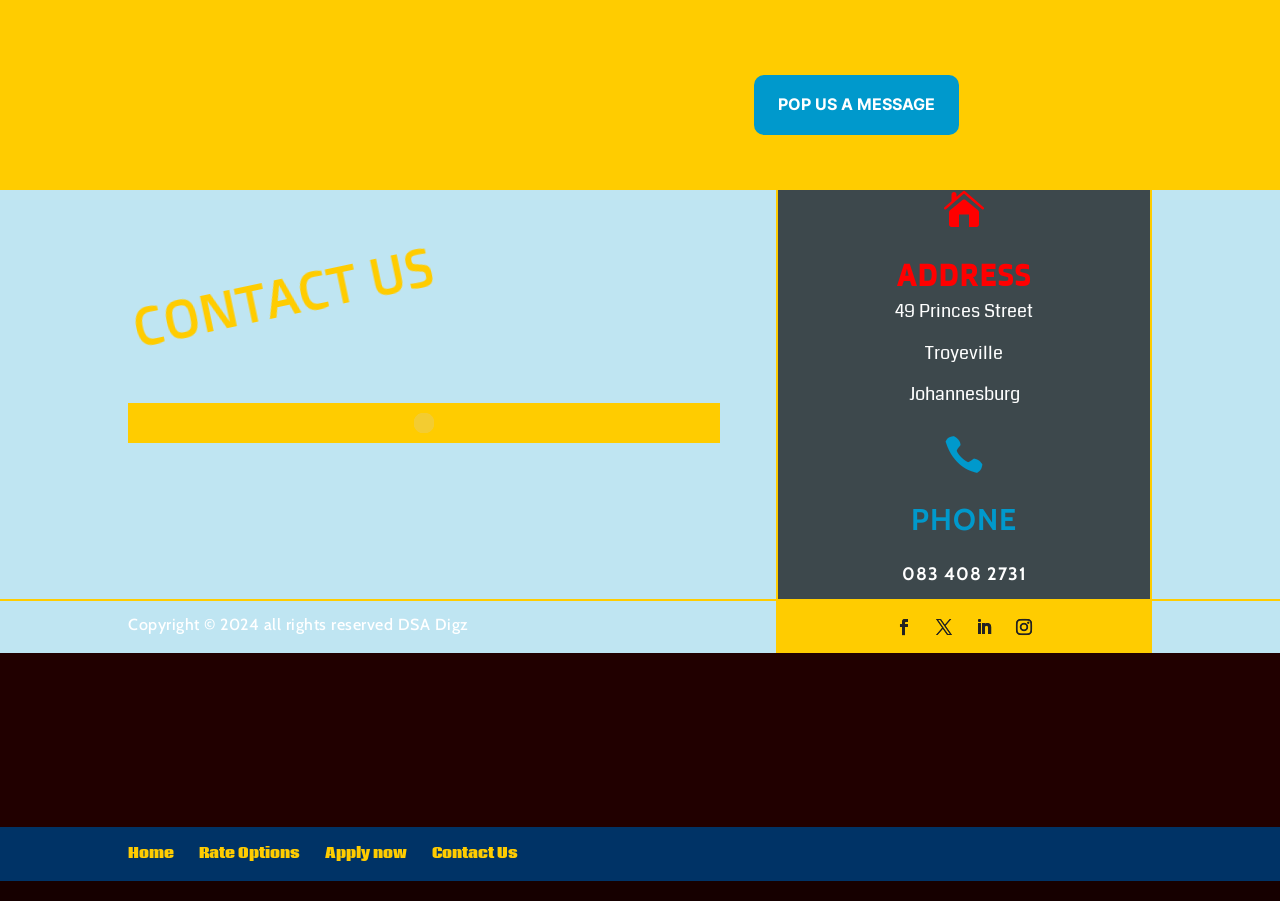Can you give a comprehensive explanation to the question given the content of the image?
What are the navigation options?

I found the navigation options by looking at the link elements at the bottom of the page, which provide the options to navigate to 'Home', 'Rate Options', 'Apply now', and 'Contact Us'.